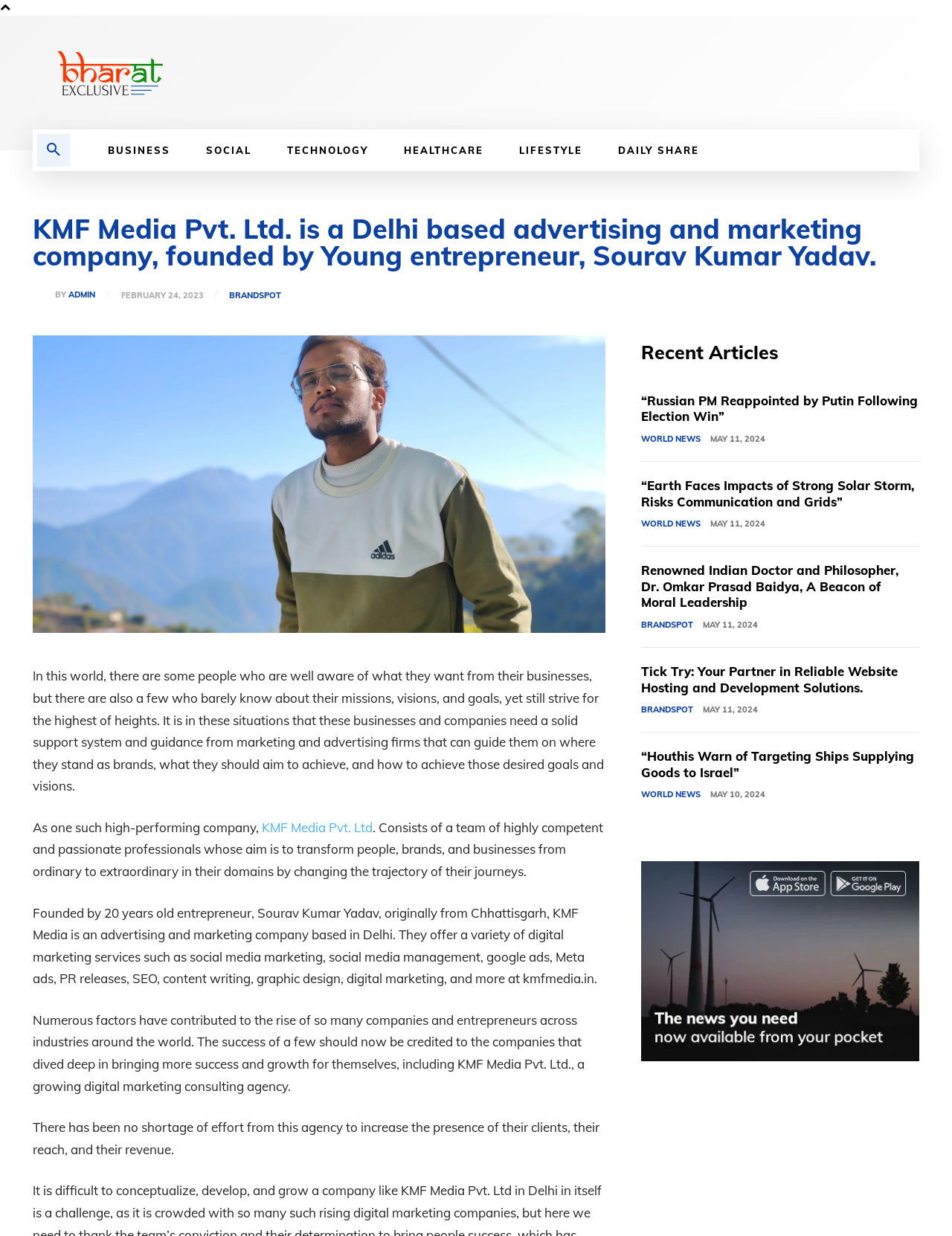Explain the contents of the webpage comprehensively.

The webpage is about KMF Media Pvt. Ltd., a Delhi-based advertising and marketing company founded by 20-year-old entrepreneur Sourav Kumar Yadav. At the top left corner, there is a logo image and a search button. On the top right corner, there are several links to different categories, including BUSINESS, SOCIAL, TECHNOLOGY, HEALTHCARE, LIFESTYLE, and DAILY SHARE.

Below the top navigation bar, there is a heading that describes the company's mission and vision. Following this, there is a paragraph of text that explains the importance of marketing and advertising firms in guiding businesses to achieve their goals.

The webpage then introduces KMF Media Pvt. Ltd. as a high-performing company that offers various digital marketing services. There is a brief description of the company's founder and its services, including social media marketing, Google ads, and content writing.

Below this section, there are several articles or news stories, each with a heading, a link to the full article, and a timestamp. These articles are categorized under Recent Articles and are from different sections, including WORLD NEWS and BRANDSPOT. The articles have titles such as "Russian PM Reappointed by Putin Following Election Win", "Earth Faces Impacts of Strong Solar Storm, Risks Communication and Grids", and "Renowned Indian Doctor and Philosopher, Dr. Omkar Prasad Baidya, A Beacon of Moral Leadership".

At the bottom of the page, there is a large image or advertisement with a link to spot_img. Overall, the webpage has a clean and organized layout, with clear headings and concise text that effectively communicates the company's mission and services.